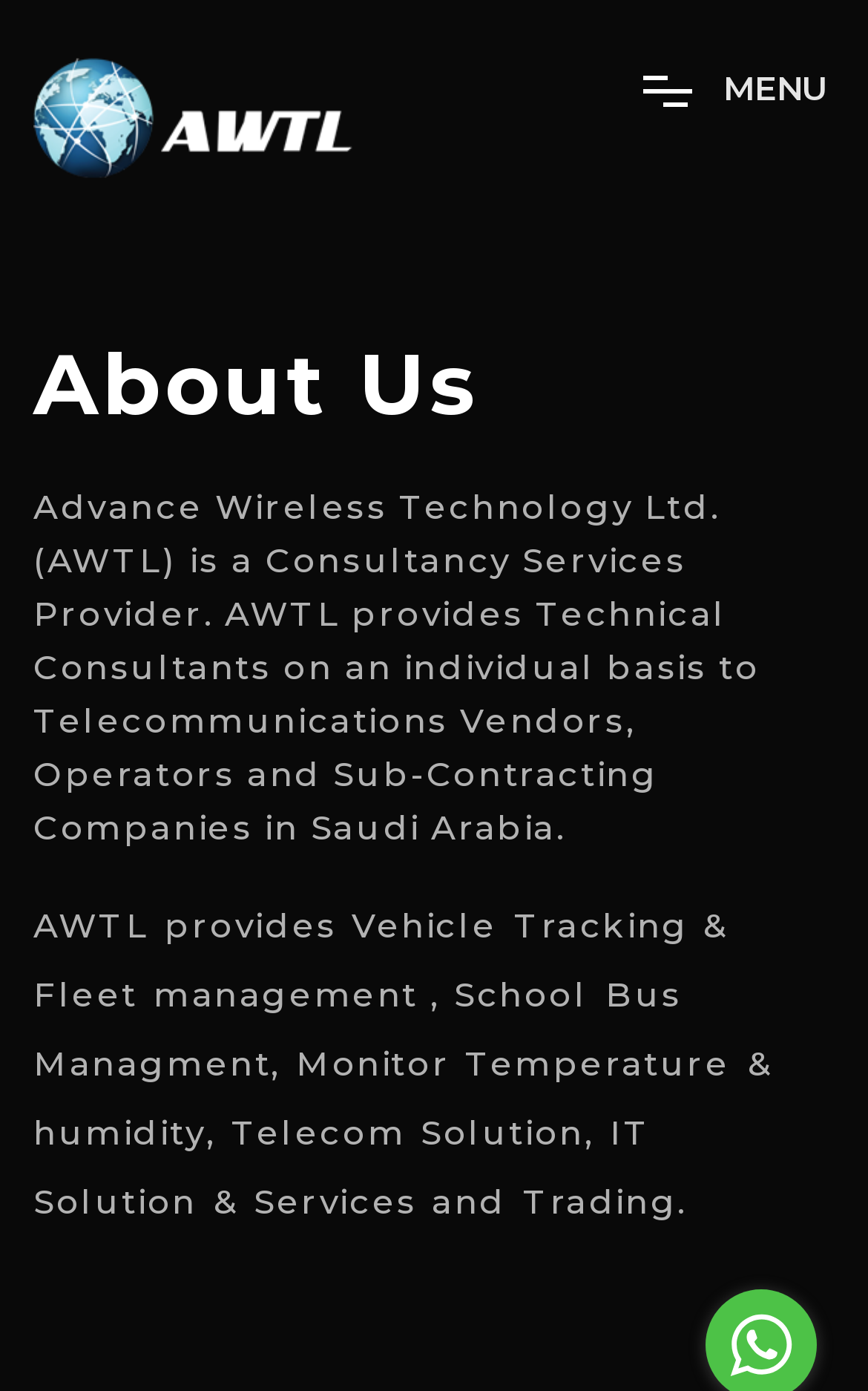Can you give a comprehensive explanation to the question given the content of the image?
What is the theme of the services listed?

The webpage lists various services and keywords, including 'Telecom Solution', 'IT', 'School Bus Management', and 'Temperature & humidity'. These services and keywords are related to the telecommunications and IT industries, indicating that AWTL's services are focused on these areas.